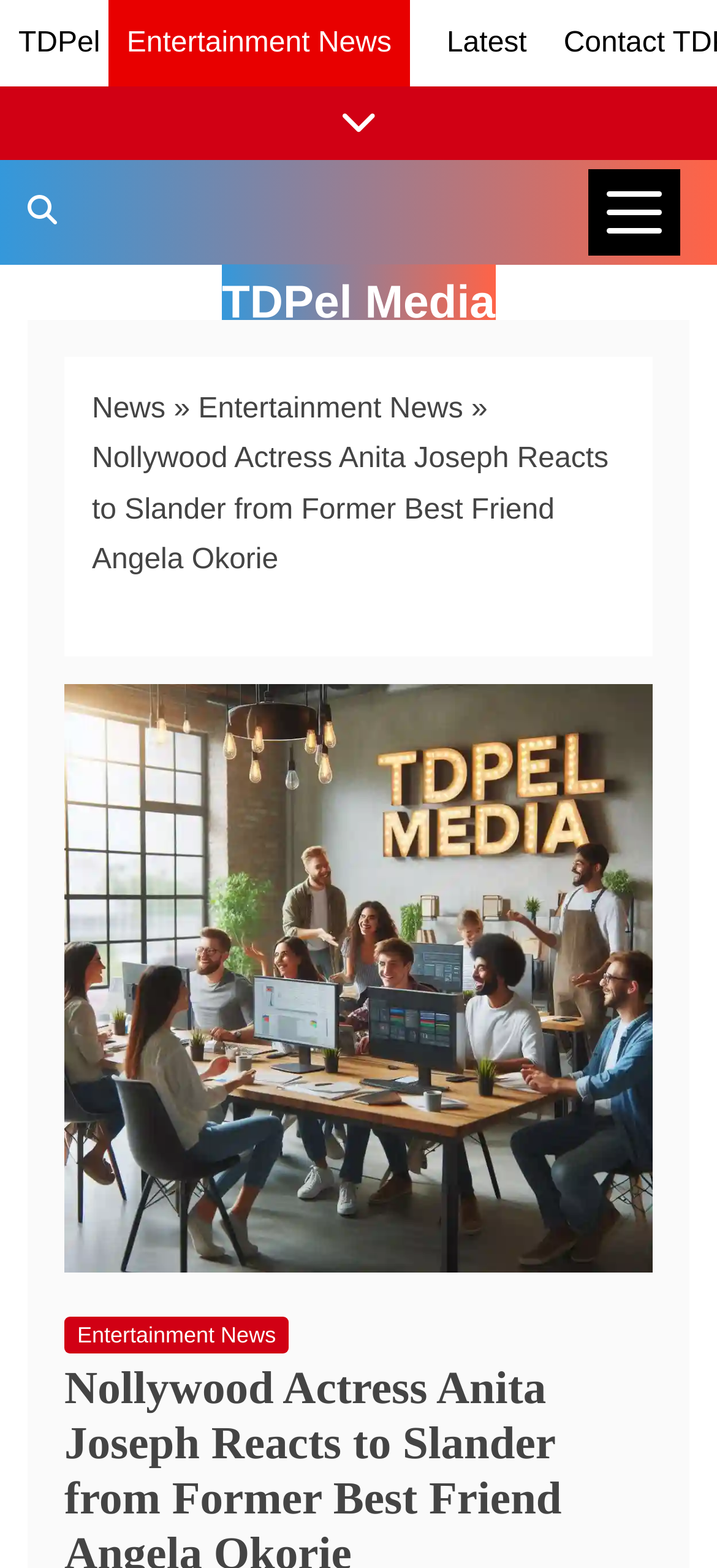What is the name of the former best friend mentioned in the news?
Refer to the image and provide a concise answer in one word or phrase.

Angela Okorie